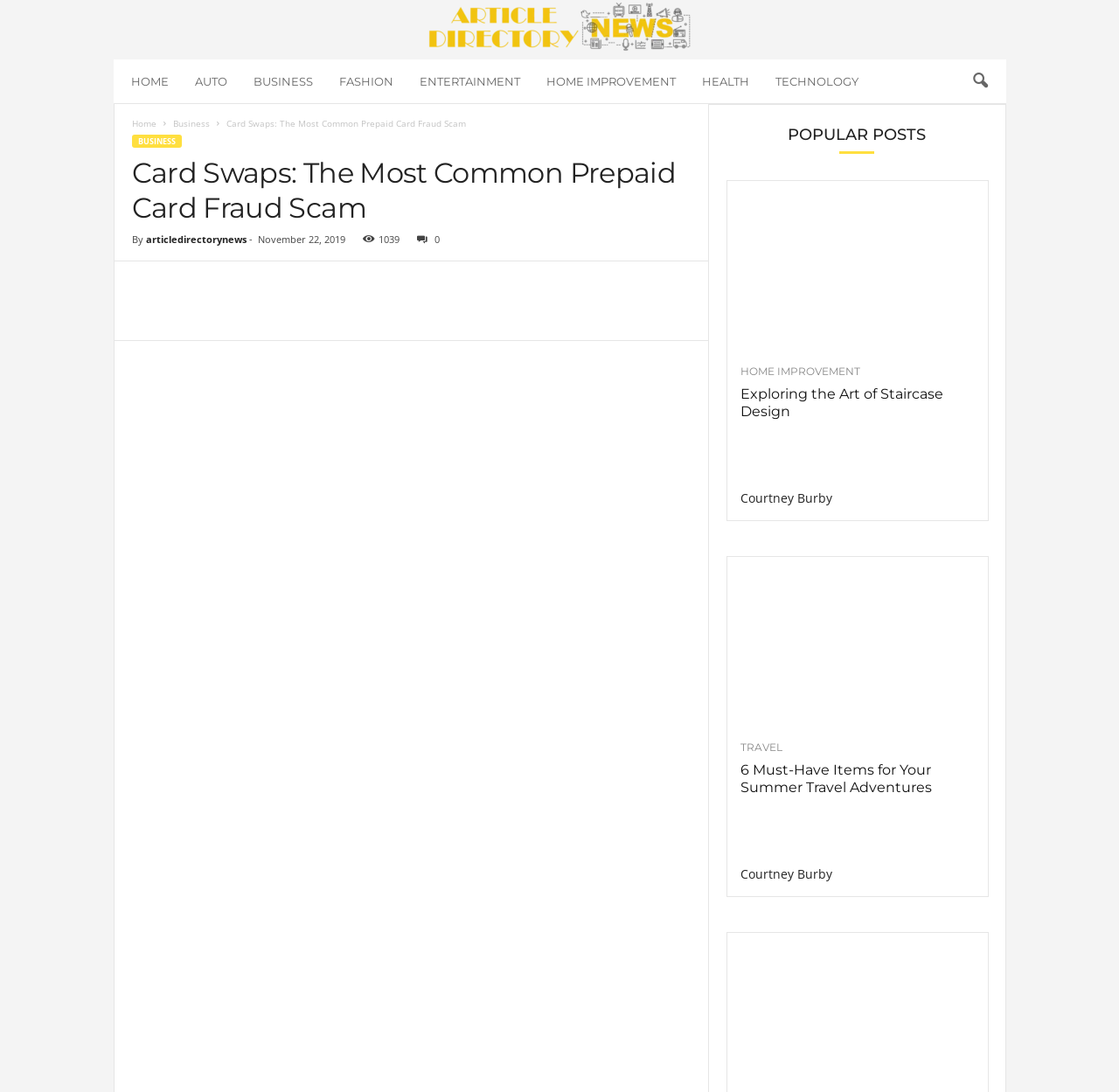Please answer the following question using a single word or phrase: What is the category of the article?

BUSINESS